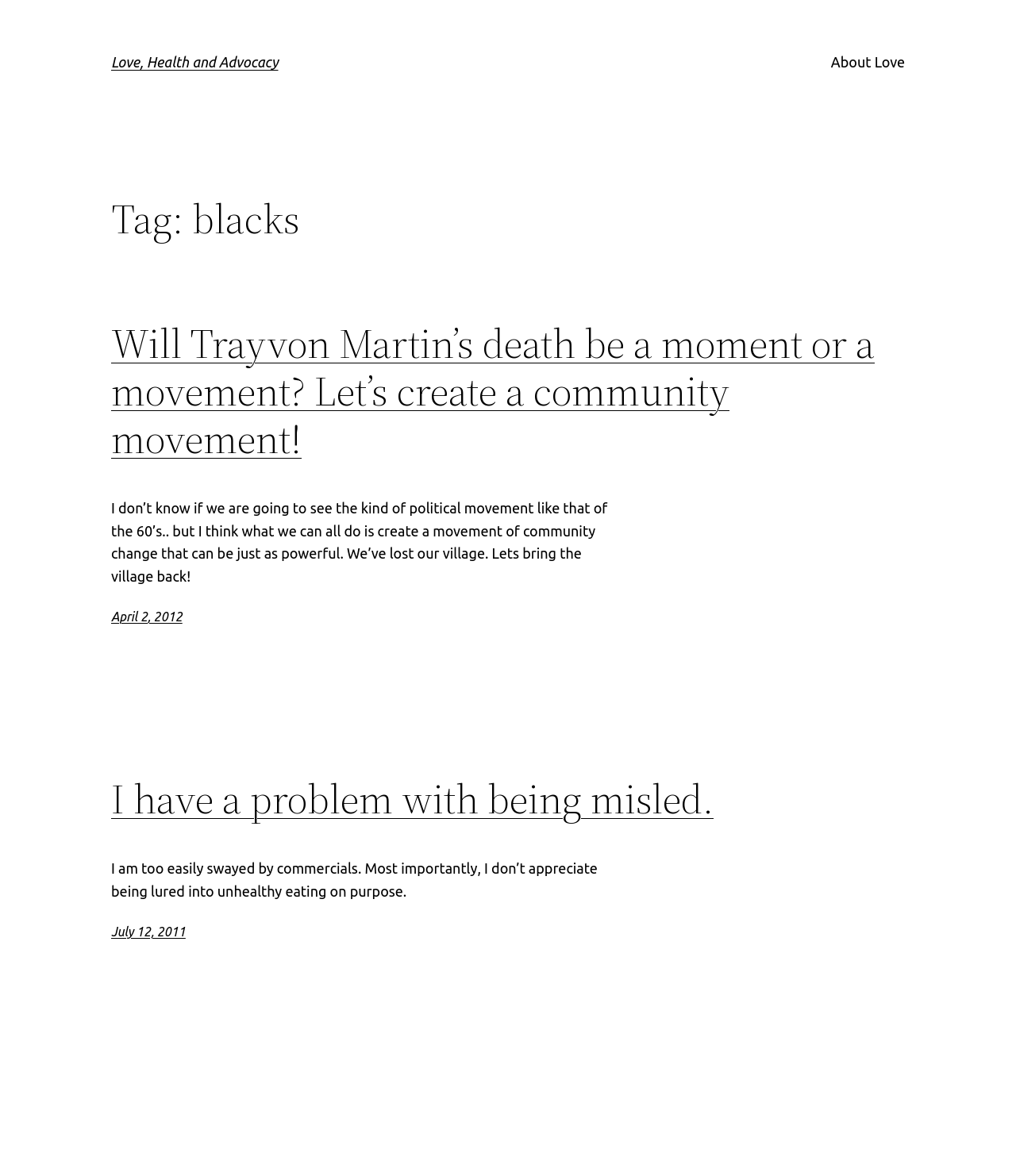Describe the entire webpage, focusing on both content and design.

The webpage appears to be a blog or personal website focused on the theme of "blacks" and related topics such as love, health, and advocacy. At the top, there is a heading that reads "Love, Health and Advocacy" which is also a link. 

To the right of the top heading, there is a link labeled "About Love". Below the top heading, there is a subheading that reads "Tag: blacks". 

The main content of the webpage is divided into several sections. The first section has a heading that reads "Will Trayvon Martin’s death be a moment or a movement? Let’s create a community movement!" which is also a link. Below this heading, there is a paragraph of text that discusses the idea of creating a community movement for change. 

Below this section, there is a timestamp indicating April 2, 2012. The next section has a heading that reads "I have a problem with being misled." which is also a link. Below this heading, there is a paragraph of text that discusses the author's problem with being misled by commercials and unhealthy eating. 

Finally, there is another timestamp indicating July 12, 2011. Overall, the webpage appears to be a personal blog or journal with articles and reflections on various topics related to the theme of "blacks" and personal growth.